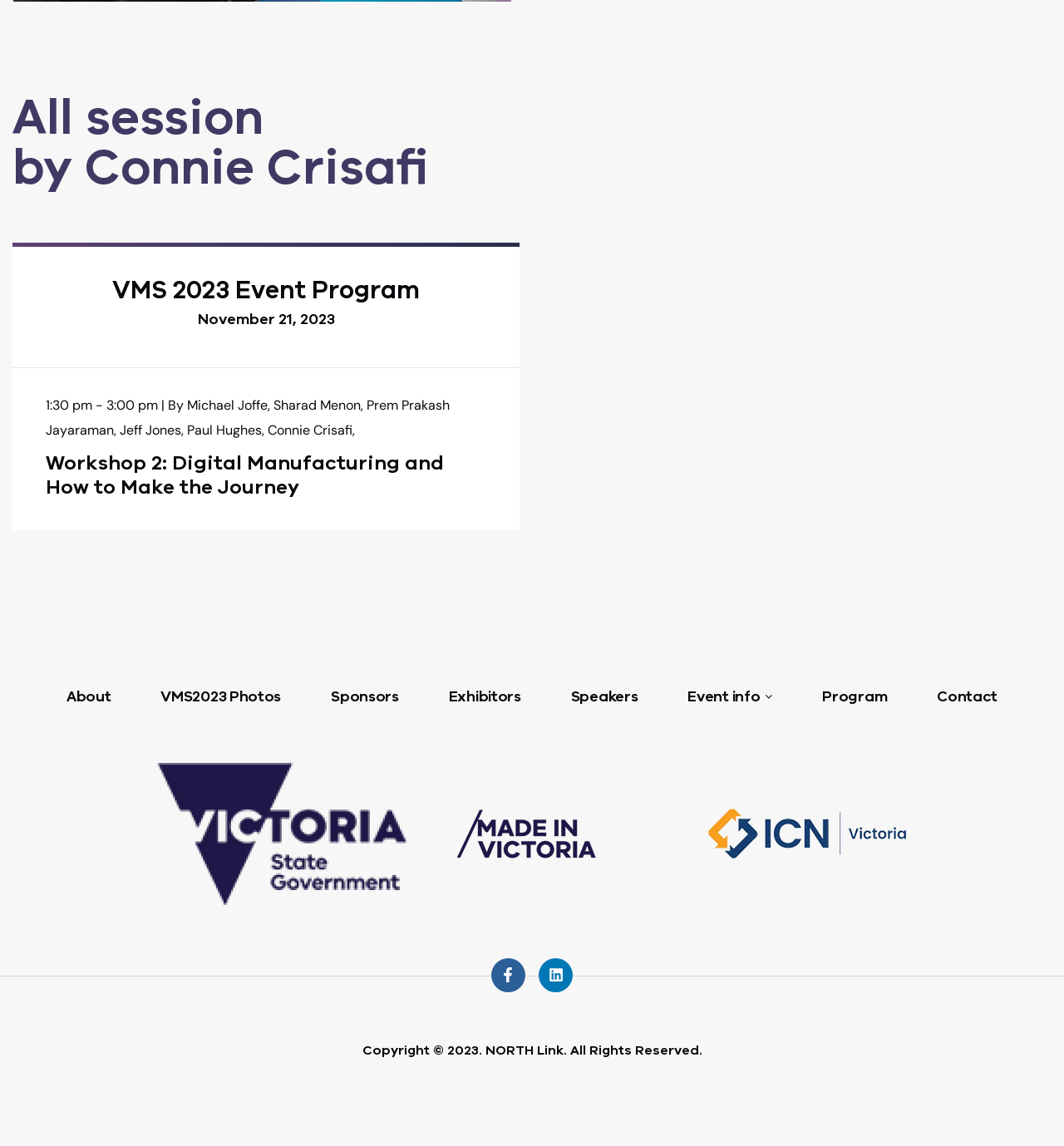Please specify the bounding box coordinates of the clickable section necessary to execute the following command: "Follow the link to the Program page".

[0.757, 0.593, 0.849, 0.622]